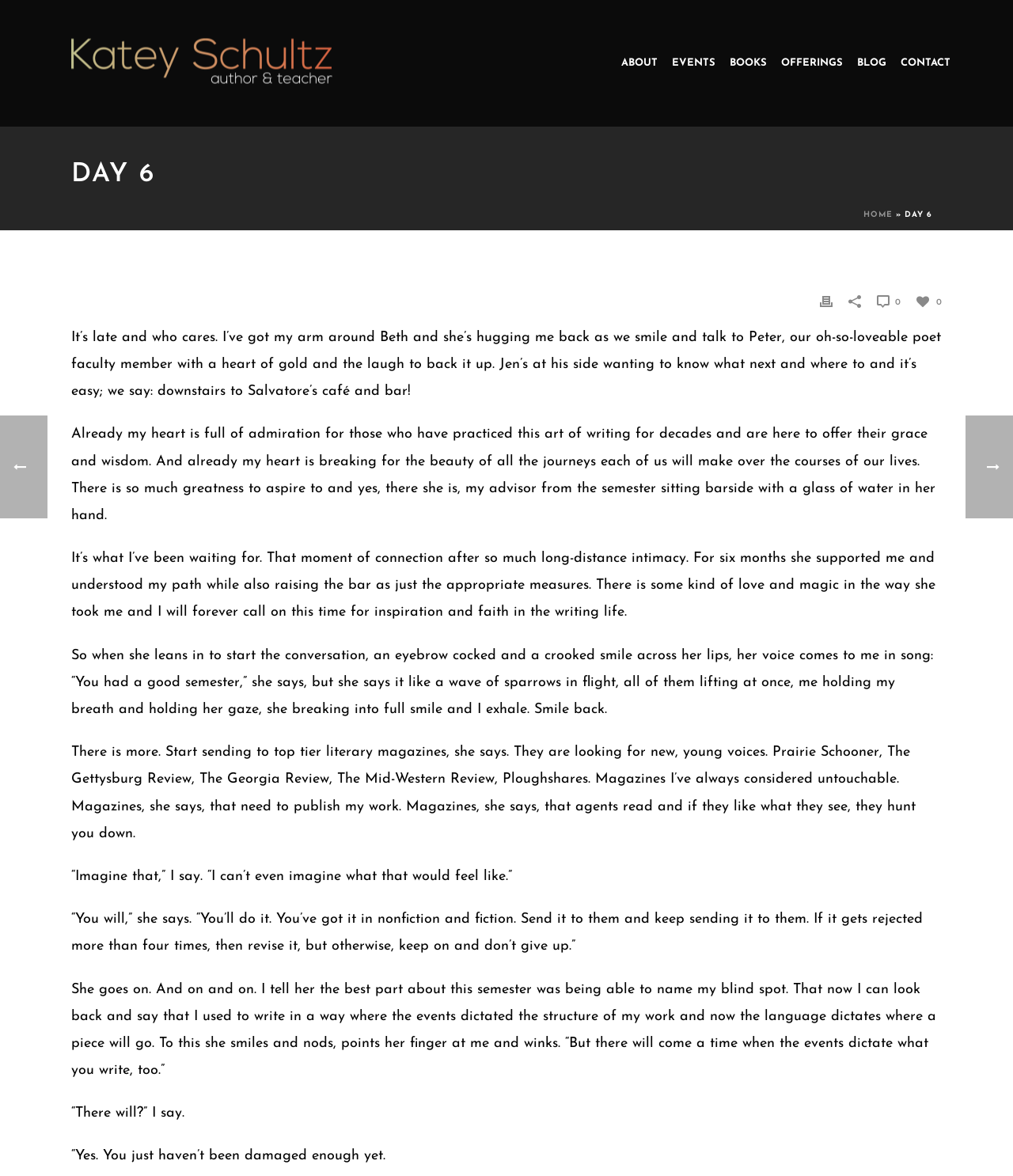Using the details from the image, please elaborate on the following question: What is the author's advisor doing when they start the conversation?

The detailed answer can be obtained by reading the third static text element, which mentions 'So when she leans in to start the conversation, an eyebrow cocked and a crooked smile across her lips'.